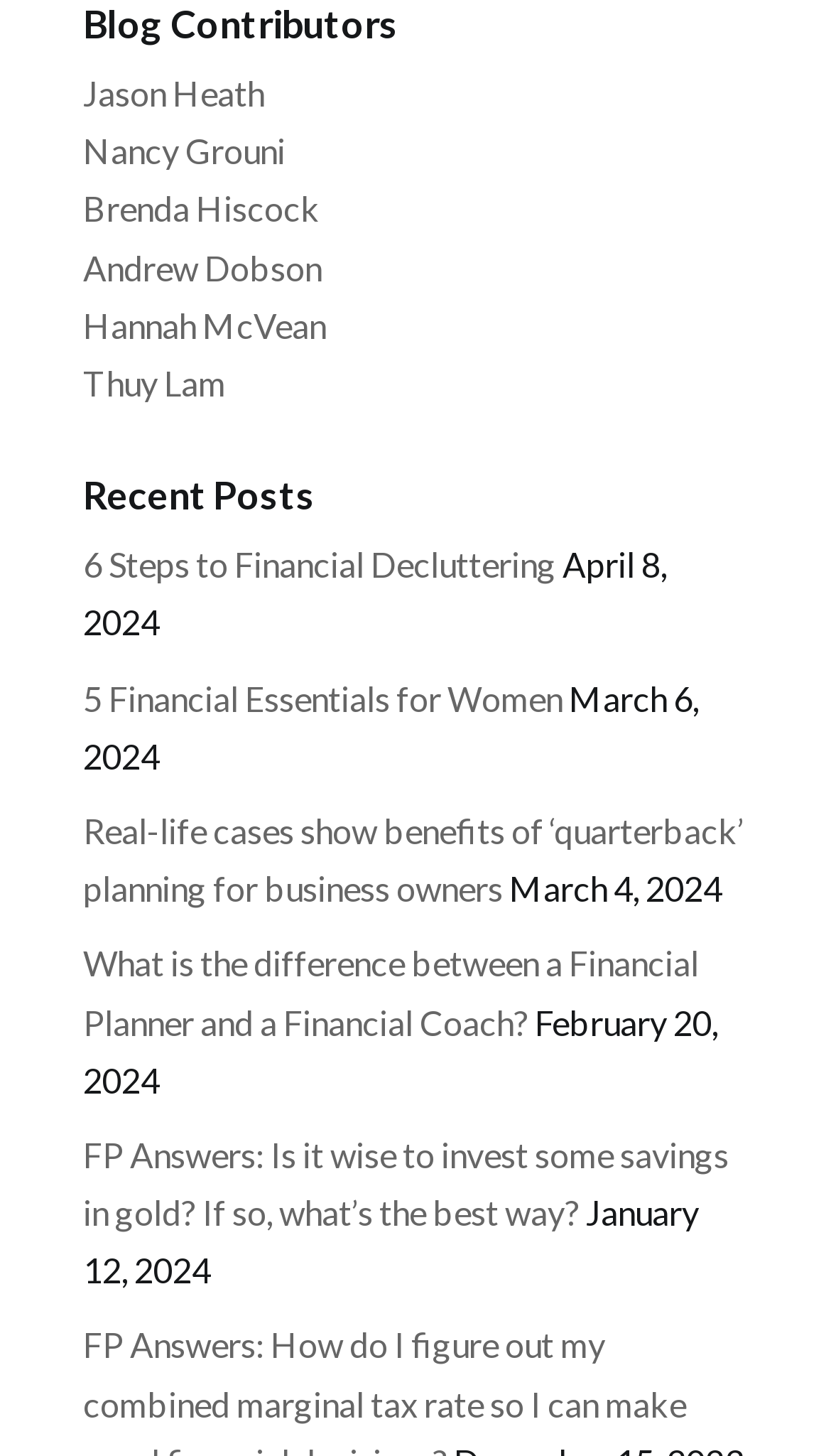Please find the bounding box for the UI component described as follows: "6 Steps to Financial Decluttering".

[0.1, 0.374, 0.669, 0.401]